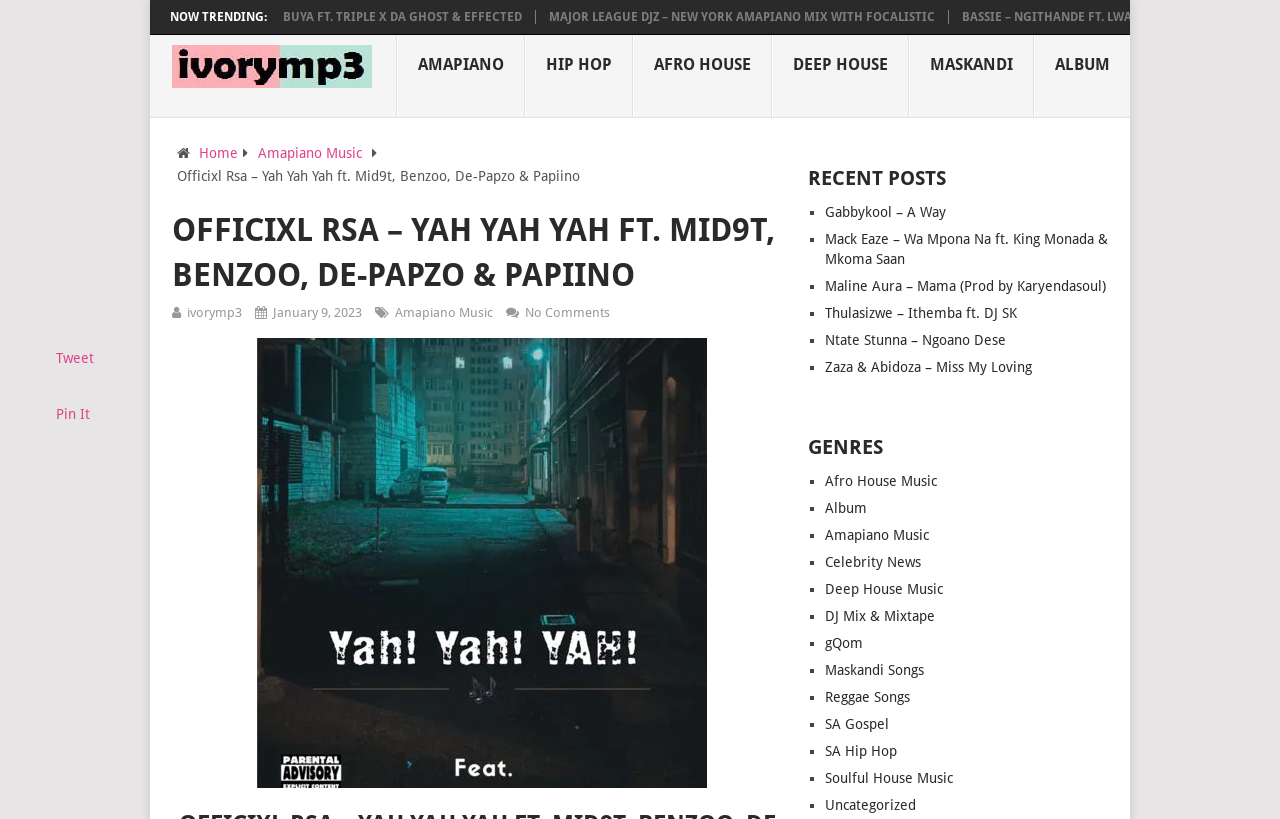Find the bounding box coordinates of the area to click in order to follow the instruction: "Click on the 'VICO DA SPORO & MBOMBOSHE – BUYA FT. TRIPLE X DA GHOST & EFFECTED' link".

[0.038, 0.012, 0.377, 0.03]